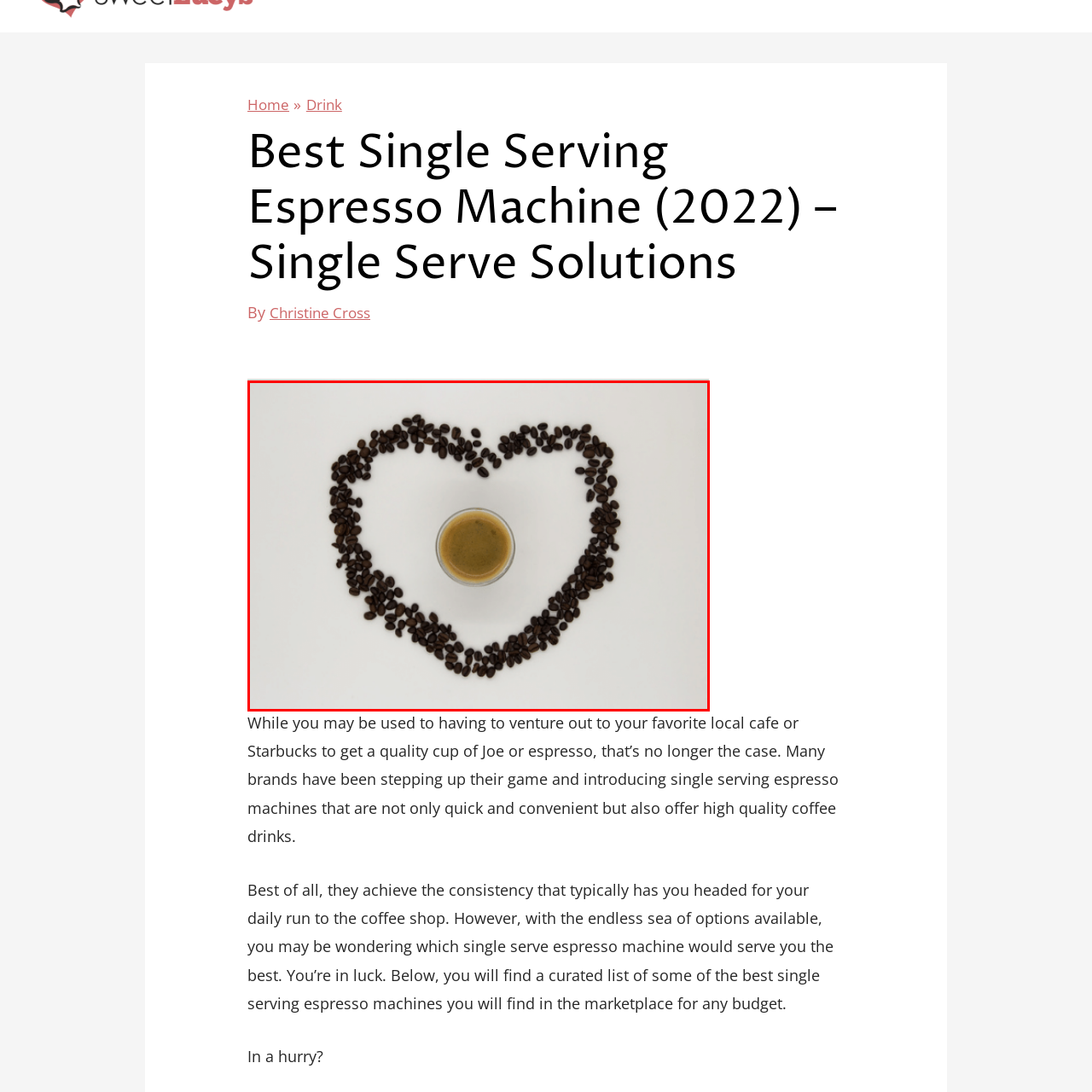What is the purpose of the image?
View the image highlighted by the red bounding box and provide your answer in a single word or a brief phrase.

To highlight benefits of espresso machines